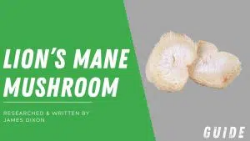Provide a comprehensive description of the image.

This image features the title "Lion's Mane Mushroom," prominently displayed against a vibrant green background. The text is visually striking, indicating it's part of a guide, suggesting that the content within offers detailed insights or information about Lion's Mane Mushroom. Below the title, it's noted that the material has been researched and written by James Dixon, adding credibility and a personal touch to the guide. Accompanying the text are two fresh Lion's Mane mushrooms displayed in a natural, appealing position, exemplifying the subject of the guide and enhancing the visual appeal of the overall design. This combination of imagery and text aims to inform and attract readers interested in the benefits and uses of Lion's Mane Mushroom.